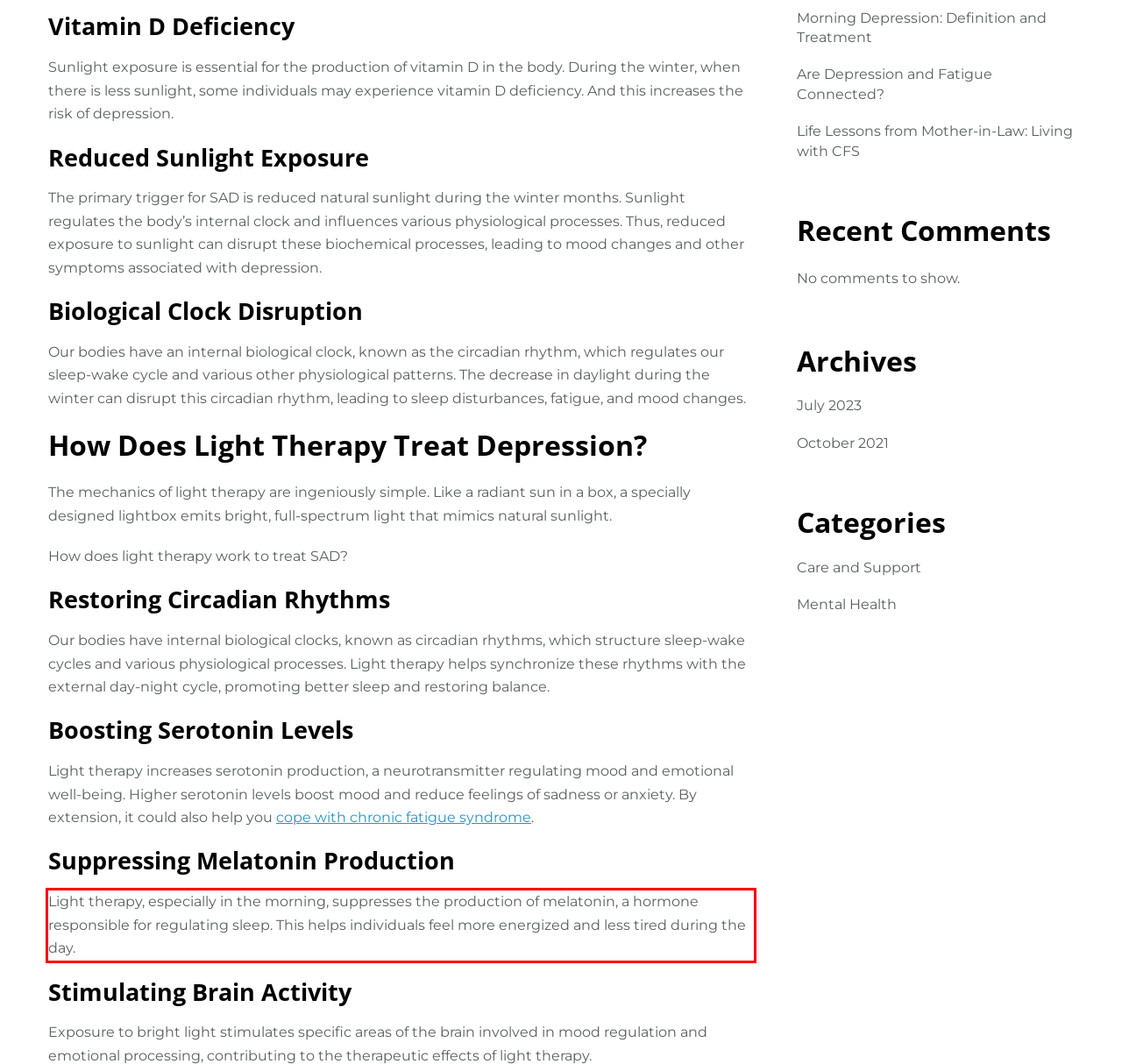View the screenshot of the webpage and identify the UI element surrounded by a red bounding box. Extract the text contained within this red bounding box.

Light therapy, especially in the morning, suppresses the production of melatonin, a hormone responsible for regulating sleep. This helps individuals feel more energized and less tired during the day.